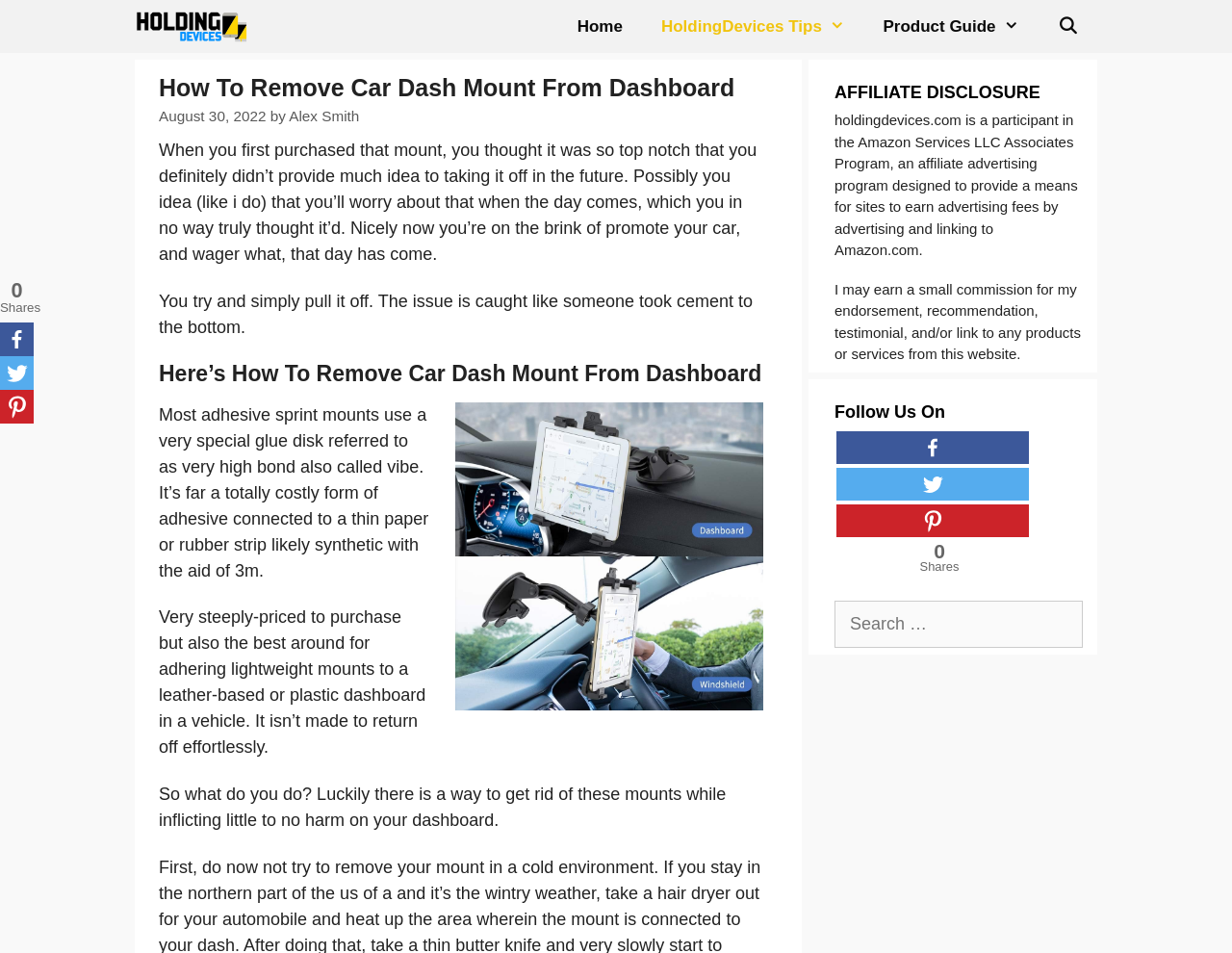Identify the bounding box coordinates of the region that needs to be clicked to carry out this instruction: "Follow on Facebook". Provide these coordinates as four float numbers ranging from 0 to 1, i.e., [left, top, right, bottom].

[0.679, 0.452, 0.835, 0.486]